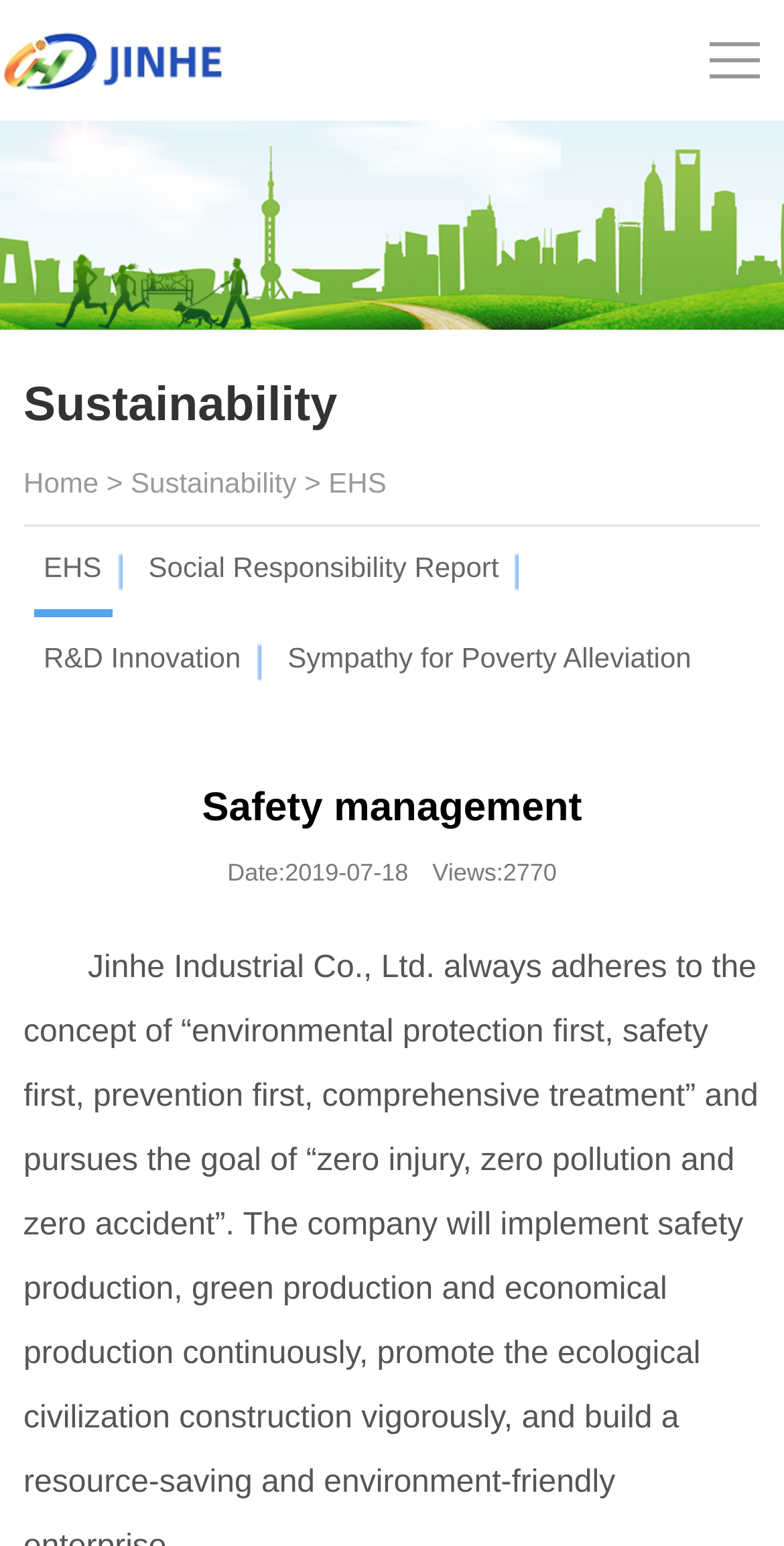How many views does this page have?
Based on the image, answer the question with as much detail as possible.

The static text 'Date:2019-07-18 Views:2770' at the bottom of the webpage shows the number of views, which is 2770.